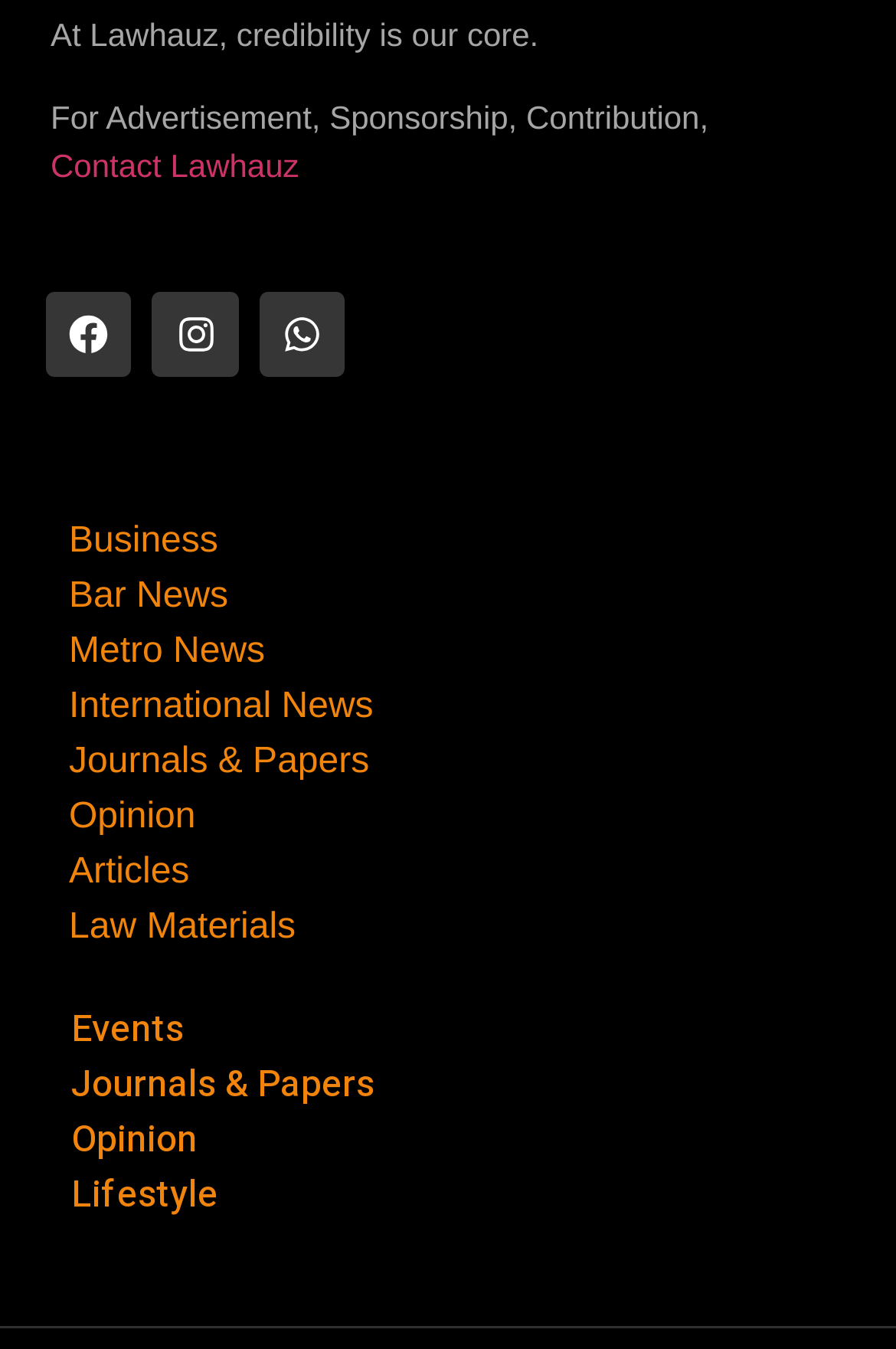What is the last news category listed?
Look at the image and answer with only one word or phrase.

Lifestyle